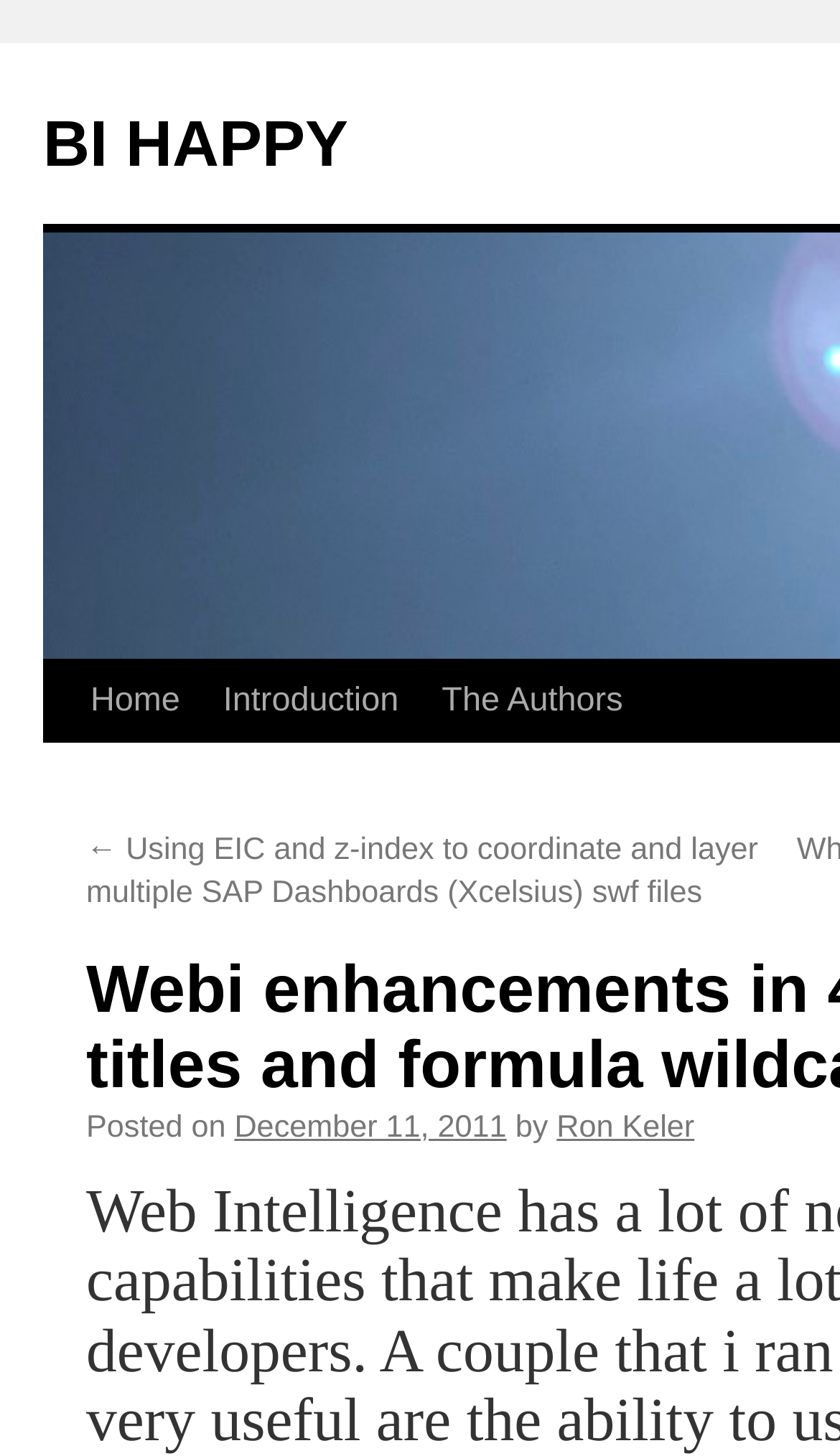Please answer the following question using a single word or phrase: What is the name of the author of this post?

Ron Keler